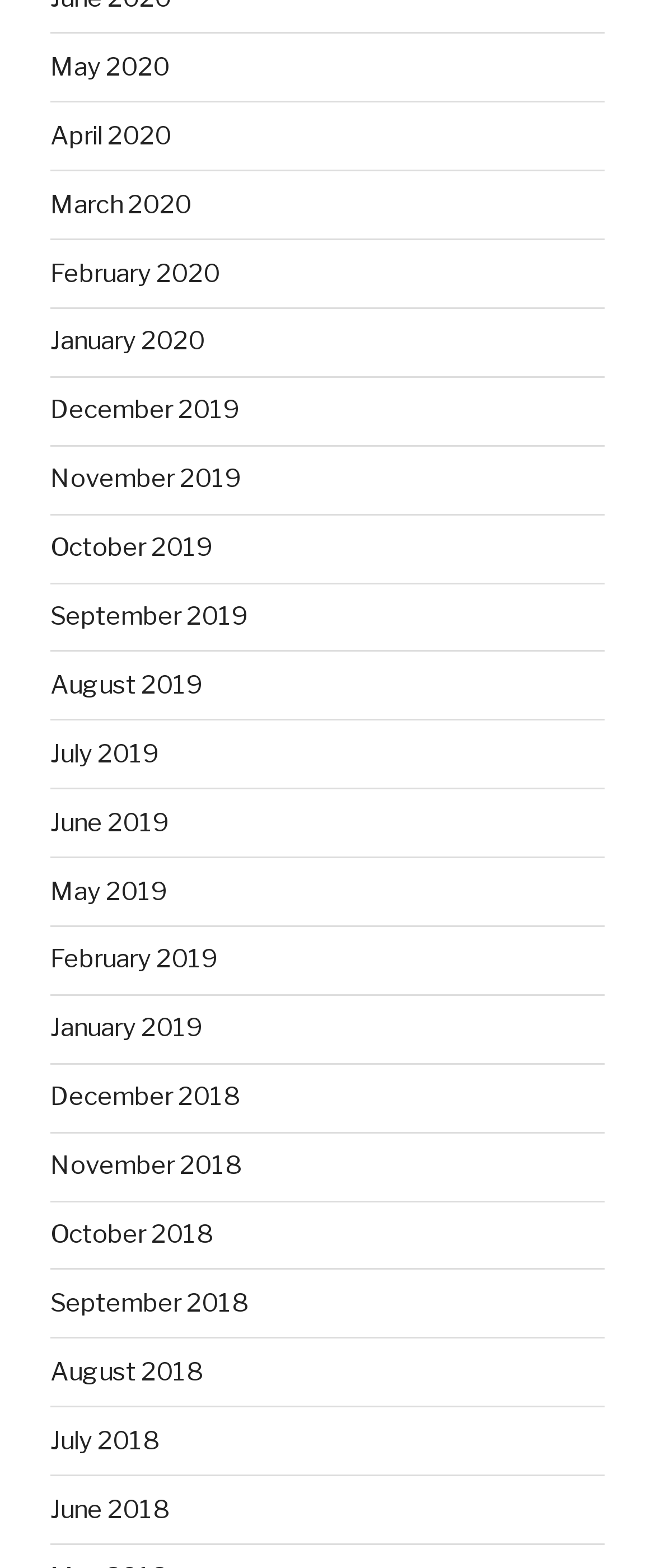Using the information shown in the image, answer the question with as much detail as possible: What is the pattern of the months listed?

I observed the links on the webpage and noticed that they are listed in a chronological order, with each link representing a month, suggesting that the webpage is an archive of monthly content.